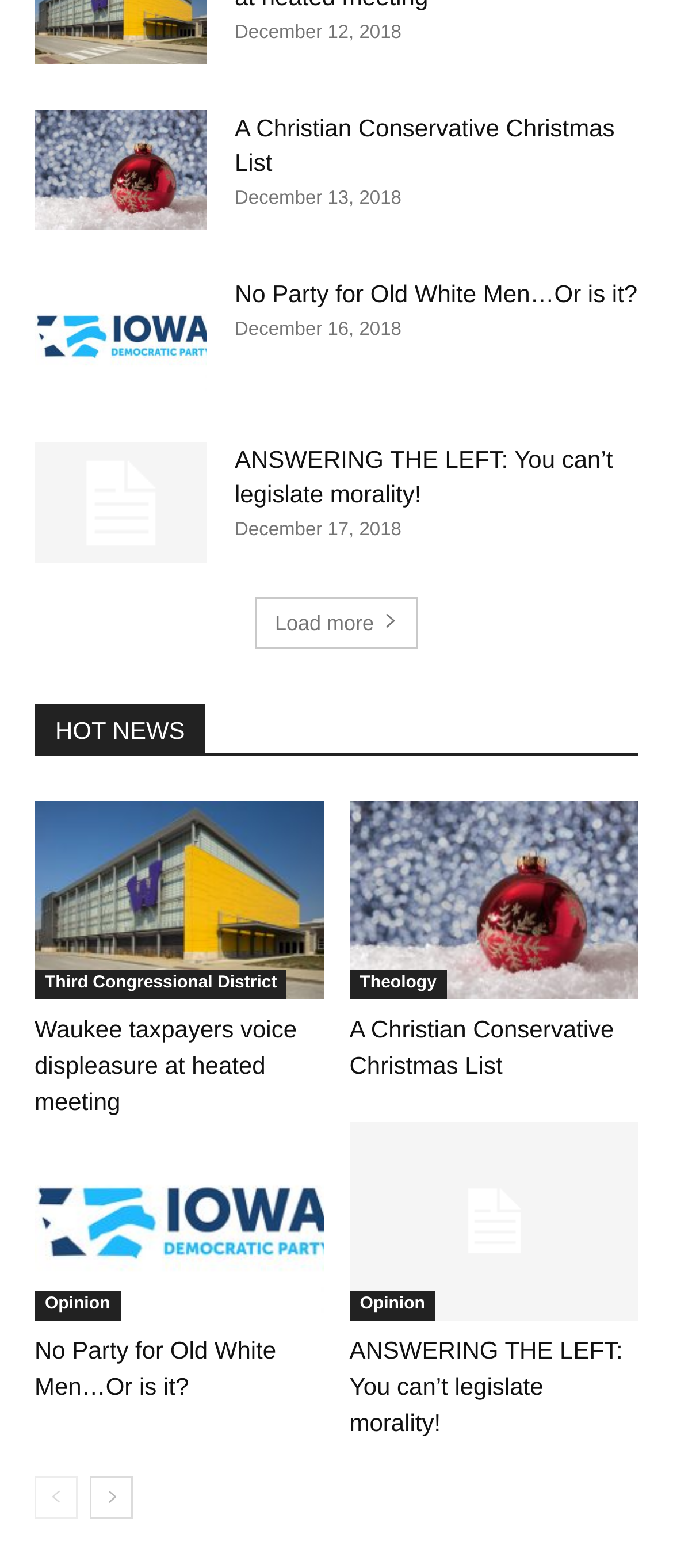Given the description "Load more", determine the bounding box of the corresponding UI element.

[0.38, 0.381, 0.62, 0.414]